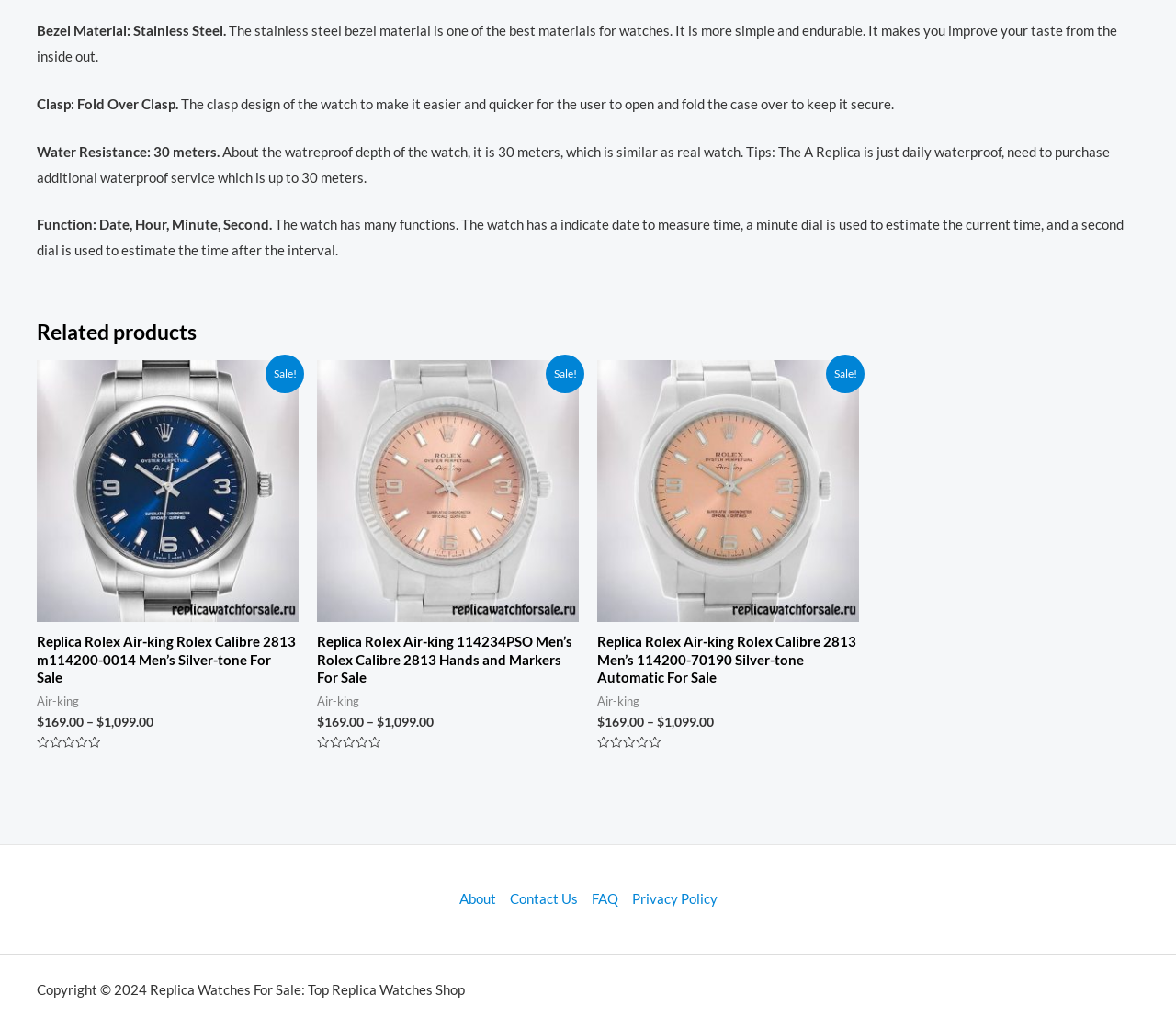Use a single word or phrase to answer the question:
What is the material of the watch bezel?

Stainless Steel